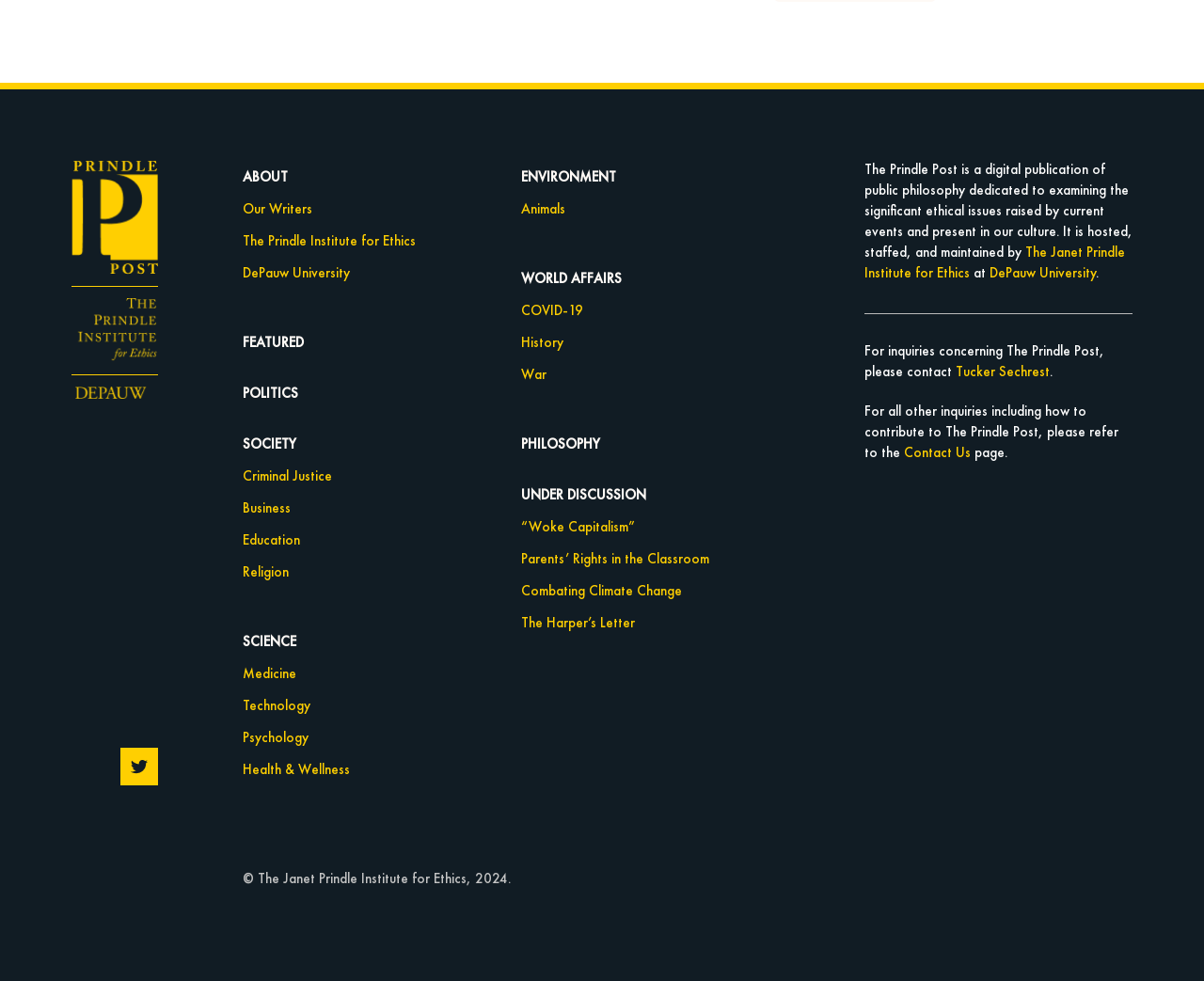Please specify the bounding box coordinates of the clickable section necessary to execute the following command: "Visit the Twitter page".

[0.1, 0.762, 0.131, 0.8]